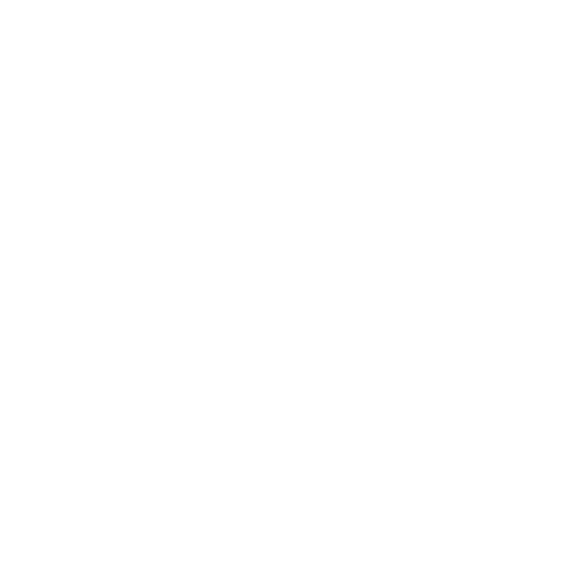Explain the image in a detailed and descriptive way.

The image showcases the Funight KN95 Face Masks, presented as a 50-pack of 5-ply breathable filter disposable masks in black. The design emphasizes both style and functionality, catering to those seeking protective gear that does not compromise on aesthetics. A clean, modern graphic illustrates the masks, highlighting their sleek appearance, suitable for various settings. Accompanying the image is a product description that underscores the importance of health safety without sacrificing style. The masks are available for purchase, enhancing the appeal with information regarding price and shipping options.